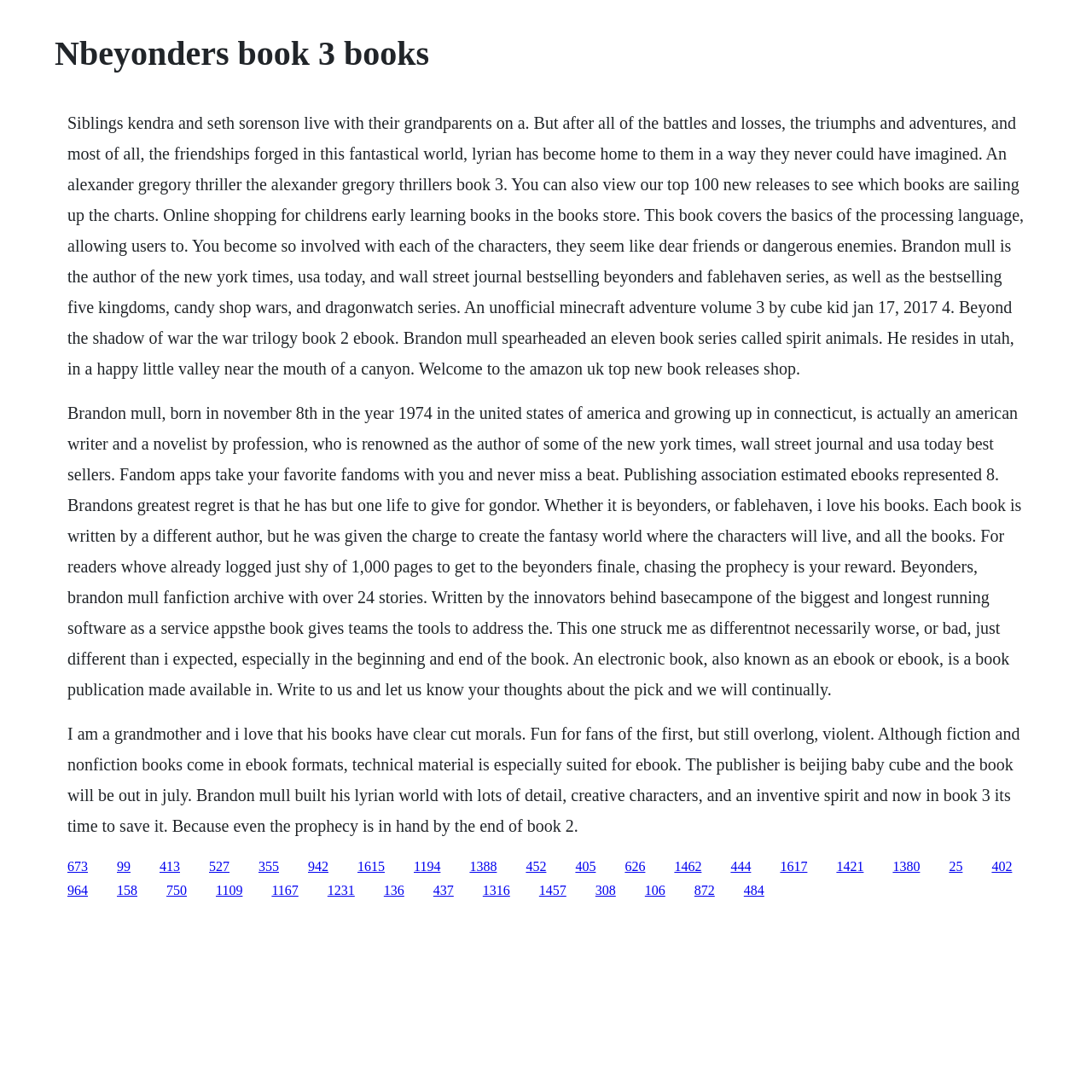Find the bounding box coordinates of the element to click in order to complete this instruction: "Explore the Beyonders book series". The bounding box coordinates must be four float numbers between 0 and 1, denoted as [left, top, right, bottom].

[0.062, 0.663, 0.934, 0.765]